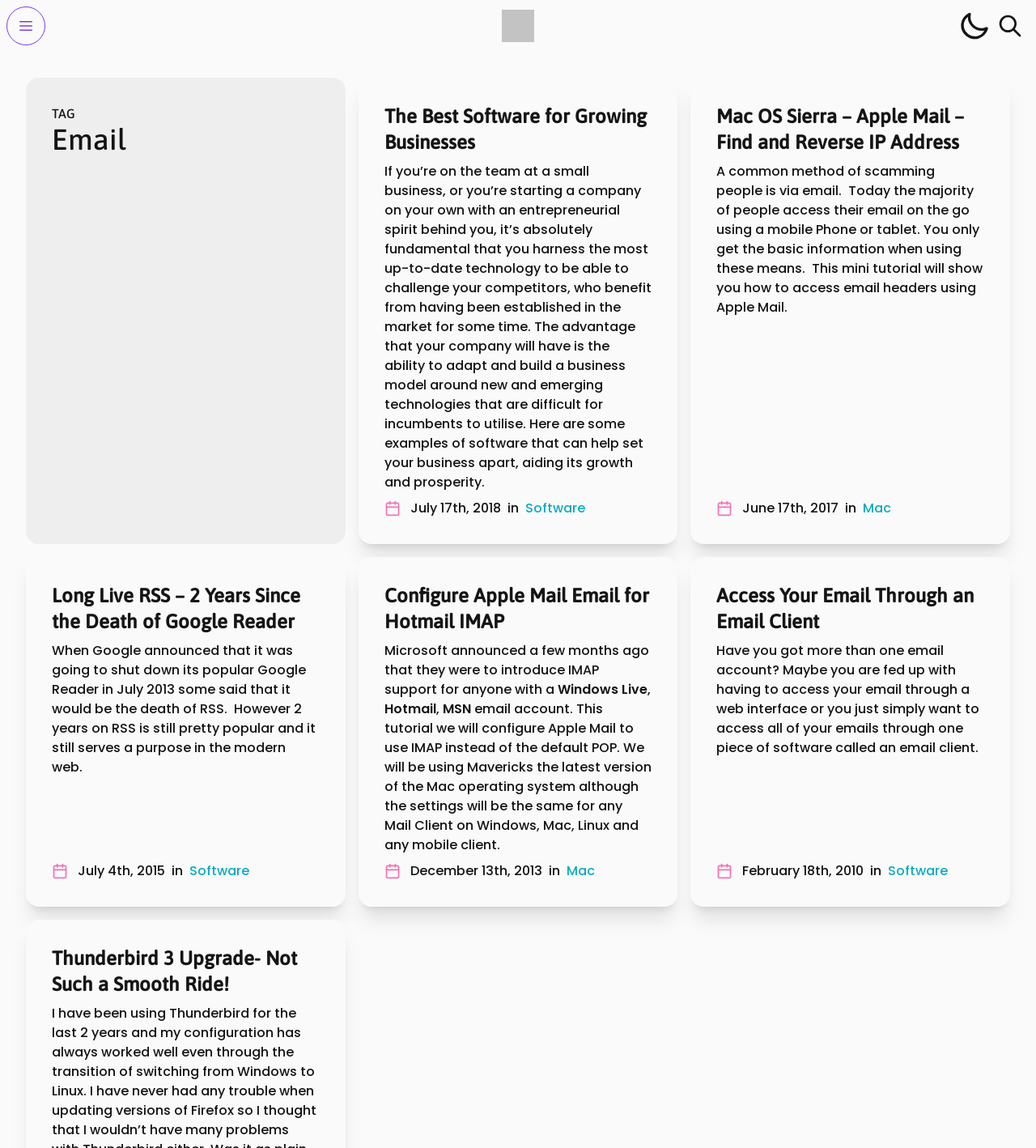Bounding box coordinates must be specified in the format (top-left x, top-left y, bottom-right x, bottom-right y). All values should be floating point numbers between 0 and 1. What are the bounding box coordinates of the UI element described as: Software

[0.183, 0.75, 0.241, 0.767]